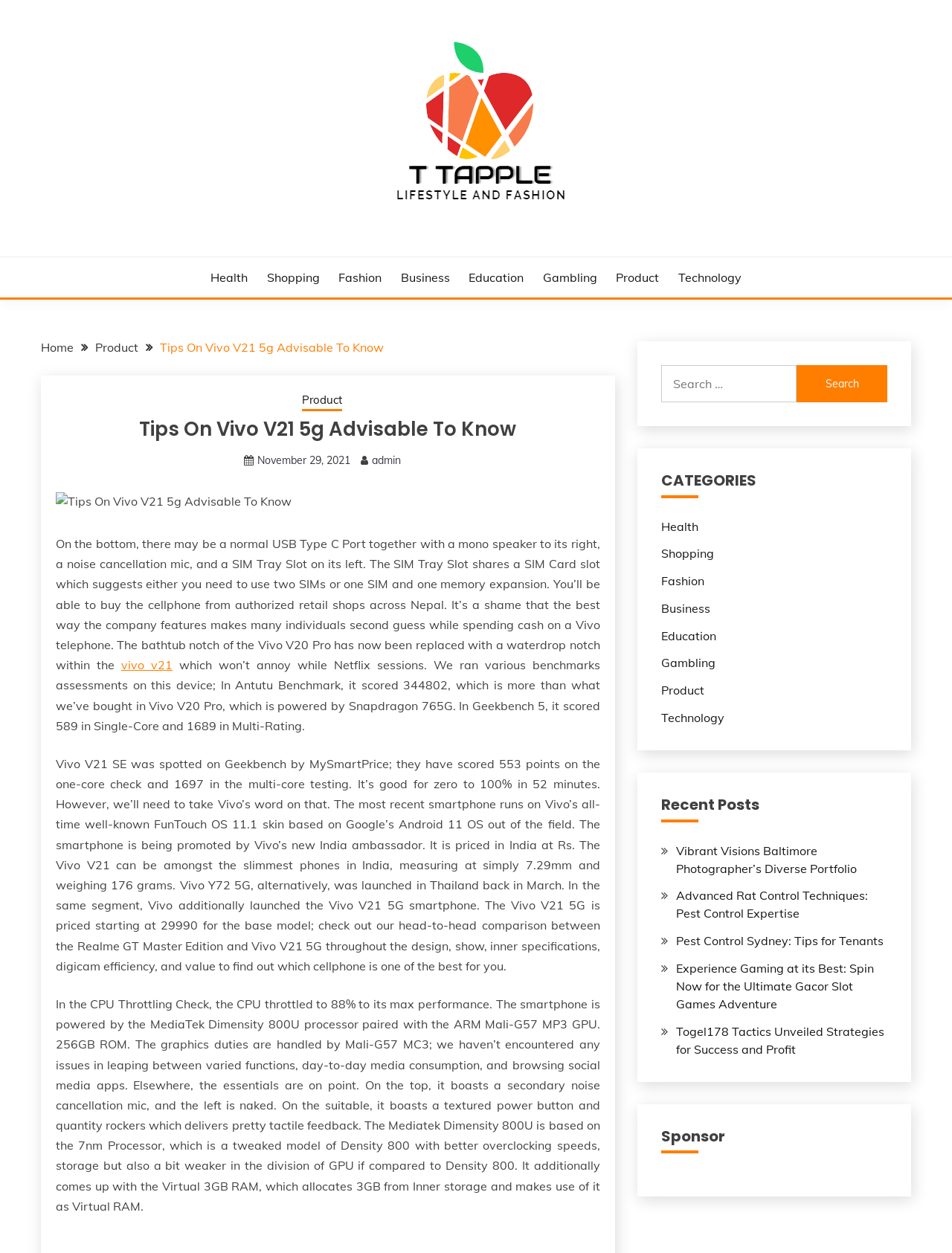How much does the Vivo V21 5G cost in India?
Refer to the image and offer an in-depth and detailed answer to the question.

The webpage mentions that the Vivo V21 5G is priced starting at Rs. 29990 for the base model in India.